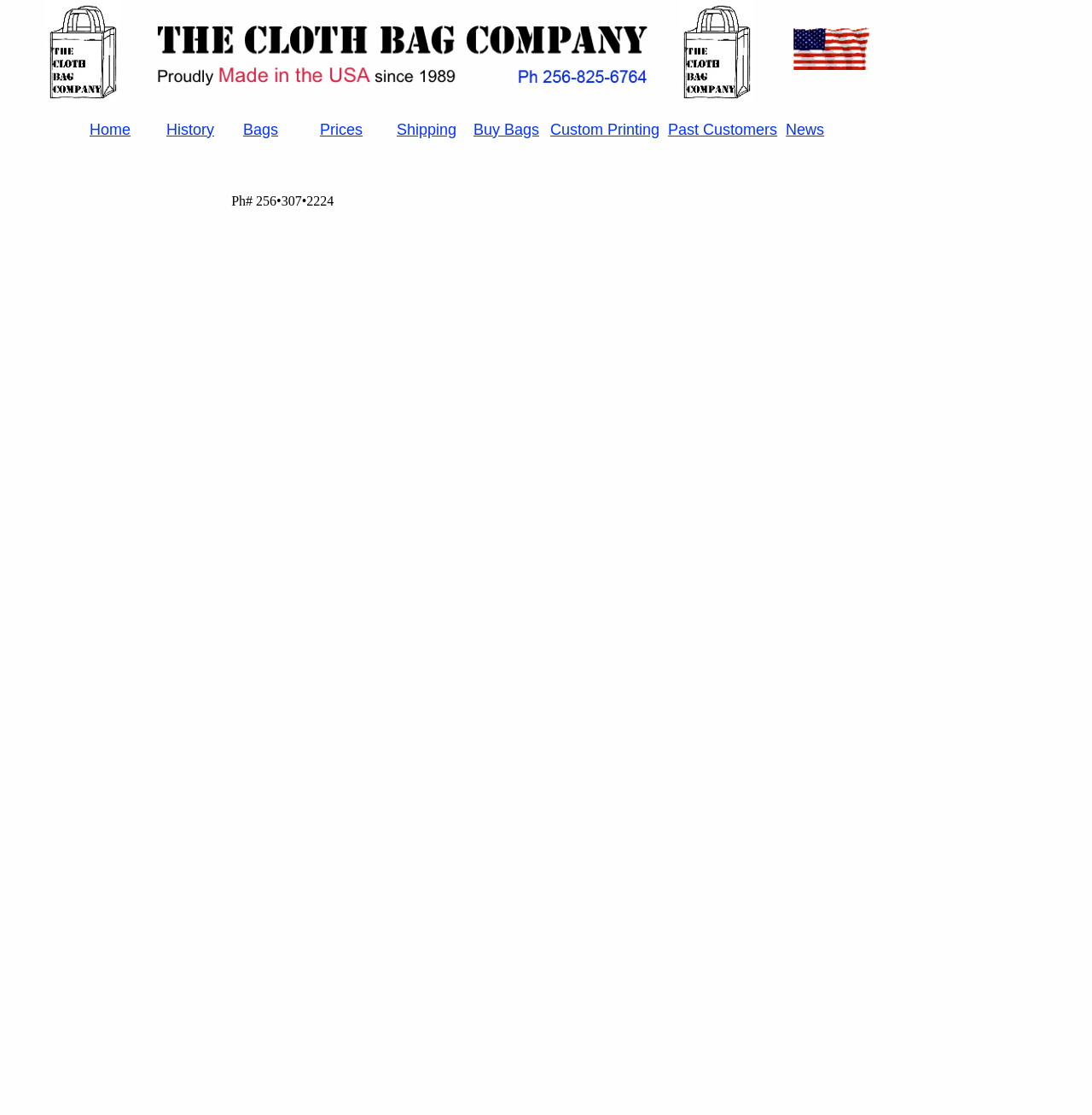Provide the bounding box coordinates of the section that needs to be clicked to accomplish the following instruction: "Click on the 'CHINA' link."

None